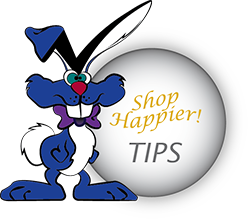Provide a comprehensive description of the image.

The image features a cheerful blue rabbit character, embodying a friendly and playful vibe. The rabbit stands confidently, with its hands on its hips, showcasing a big smile that radiates enthusiasm. Its prominent features include long, floppy ears and a vibrant bowtie, adding to its charming persona. 

In the background, there is a circular design that incorporates the text "Shop Happier!" in an elegant font, alongside the word "TIPS." This combination reinforces the notion of enjoyable shopping experiences, complemented by the rabbit's inviting expression. The overall design suggests a theme centered around cheerful shopping advice, appealing to those seeking helpful tips for a more satisfying shopping journey.